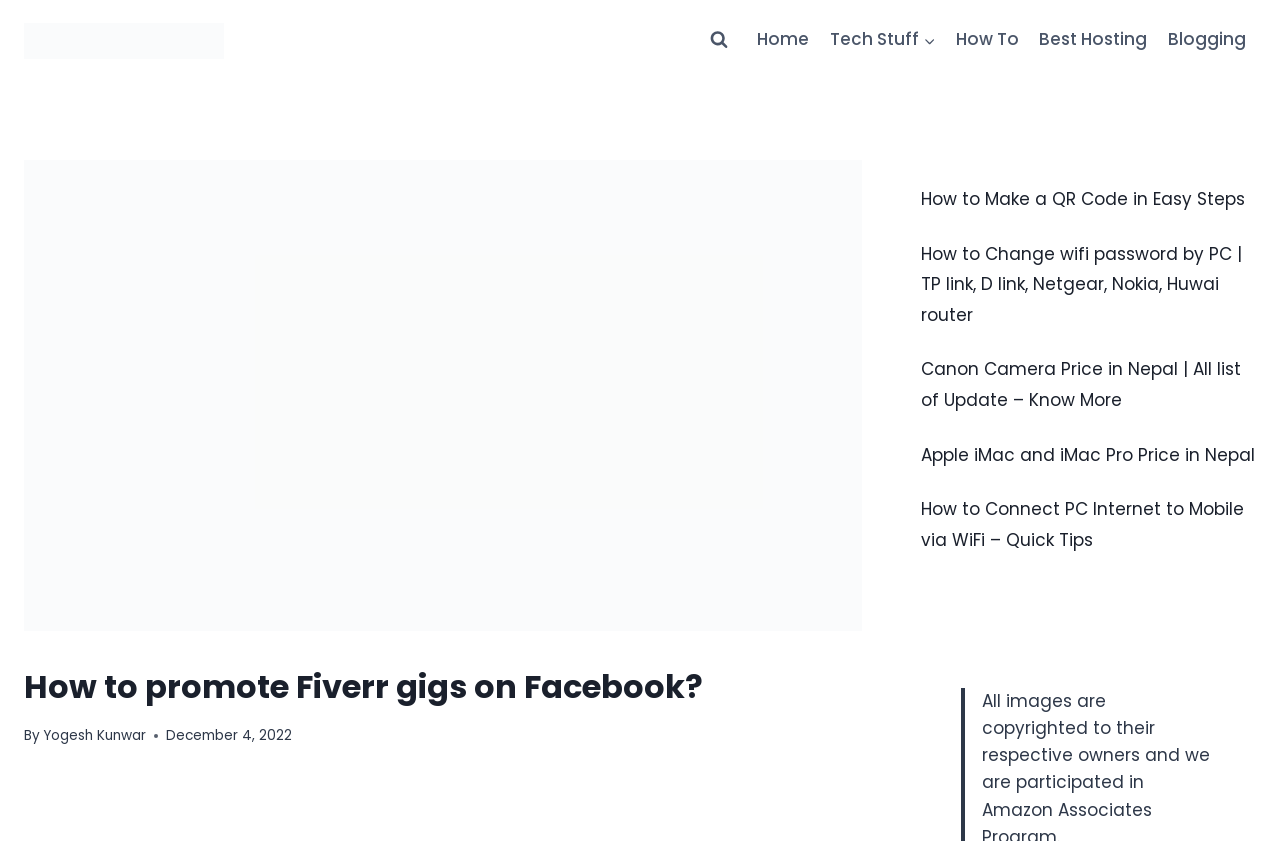From the given element description: "Home", find the bounding box for the UI element. Provide the coordinates as four float numbers between 0 and 1, in the order [left, top, right, bottom].

[0.584, 0.019, 0.64, 0.076]